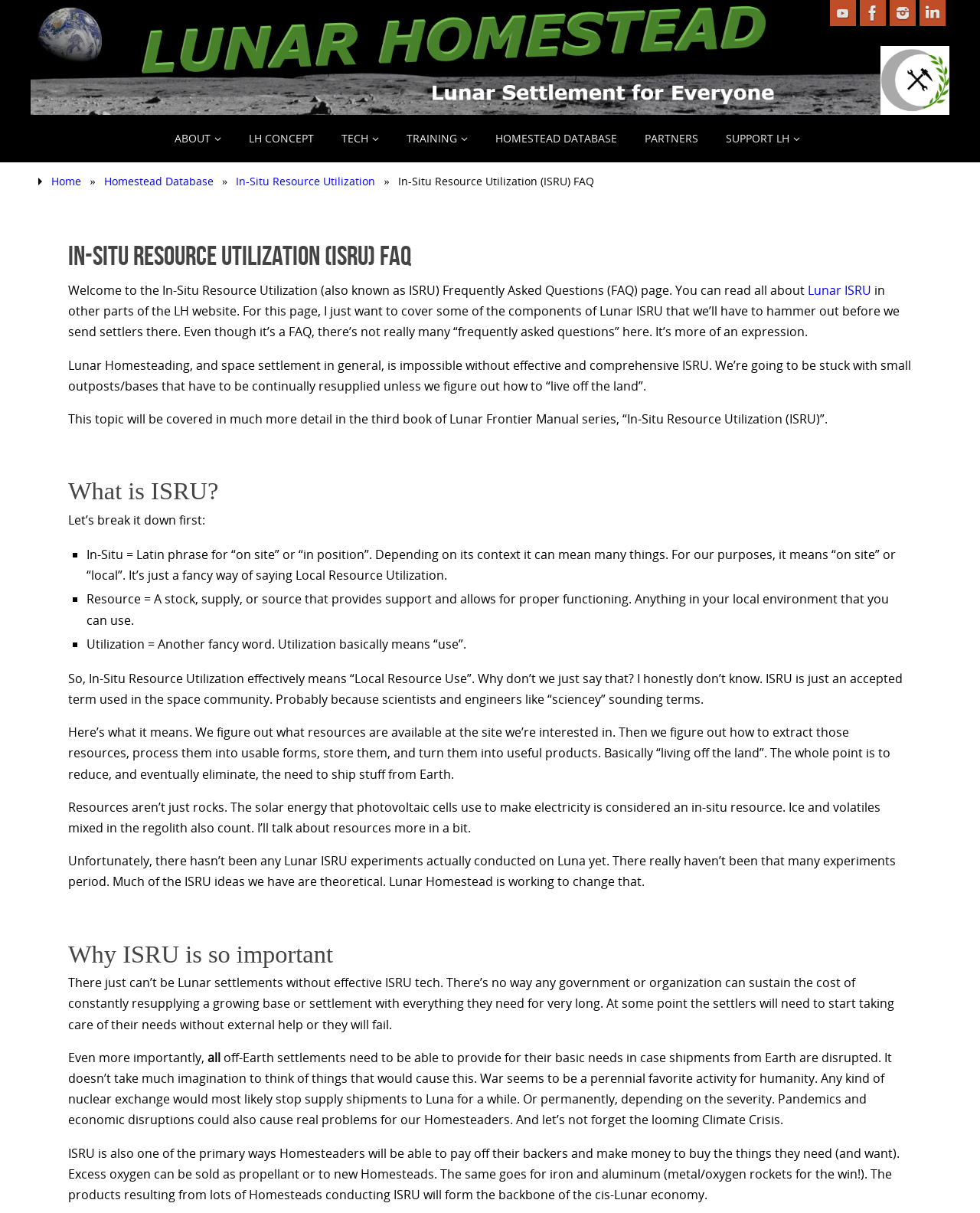Please identify the bounding box coordinates of the clickable element to fulfill the following instruction: "Learn more about Lunar ISRU". The coordinates should be four float numbers between 0 and 1, i.e., [left, top, right, bottom].

[0.824, 0.232, 0.892, 0.246]